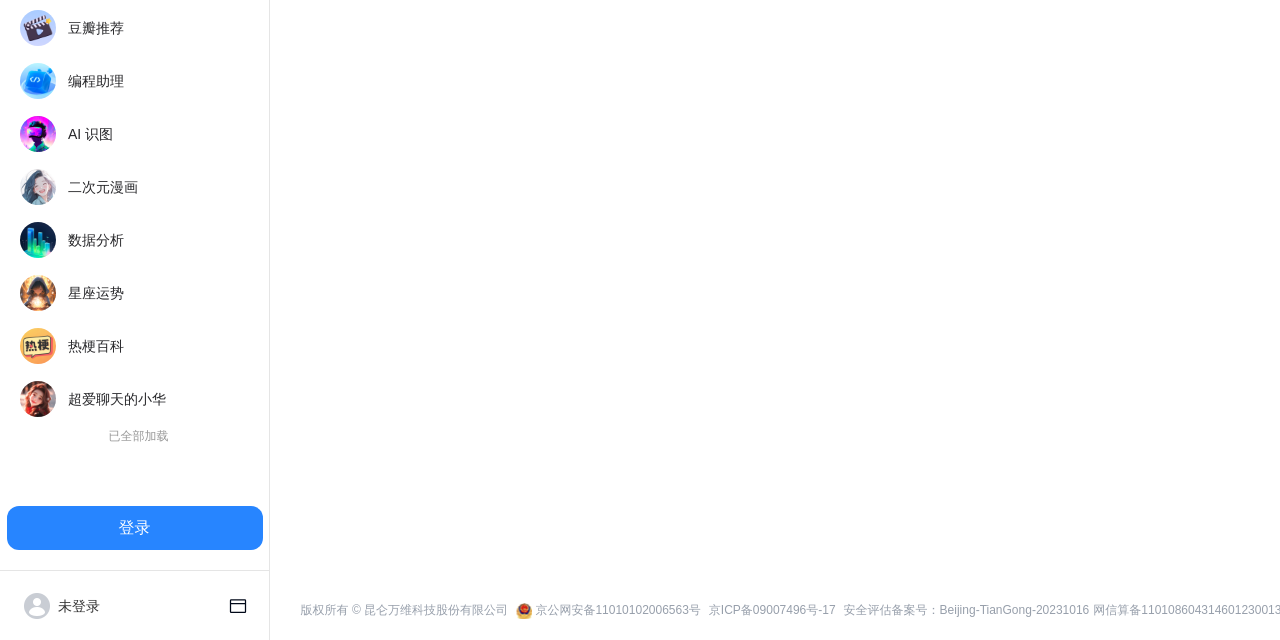Given the element description "登录", identify the bounding box of the corresponding UI element.

[0.005, 0.791, 0.205, 0.859]